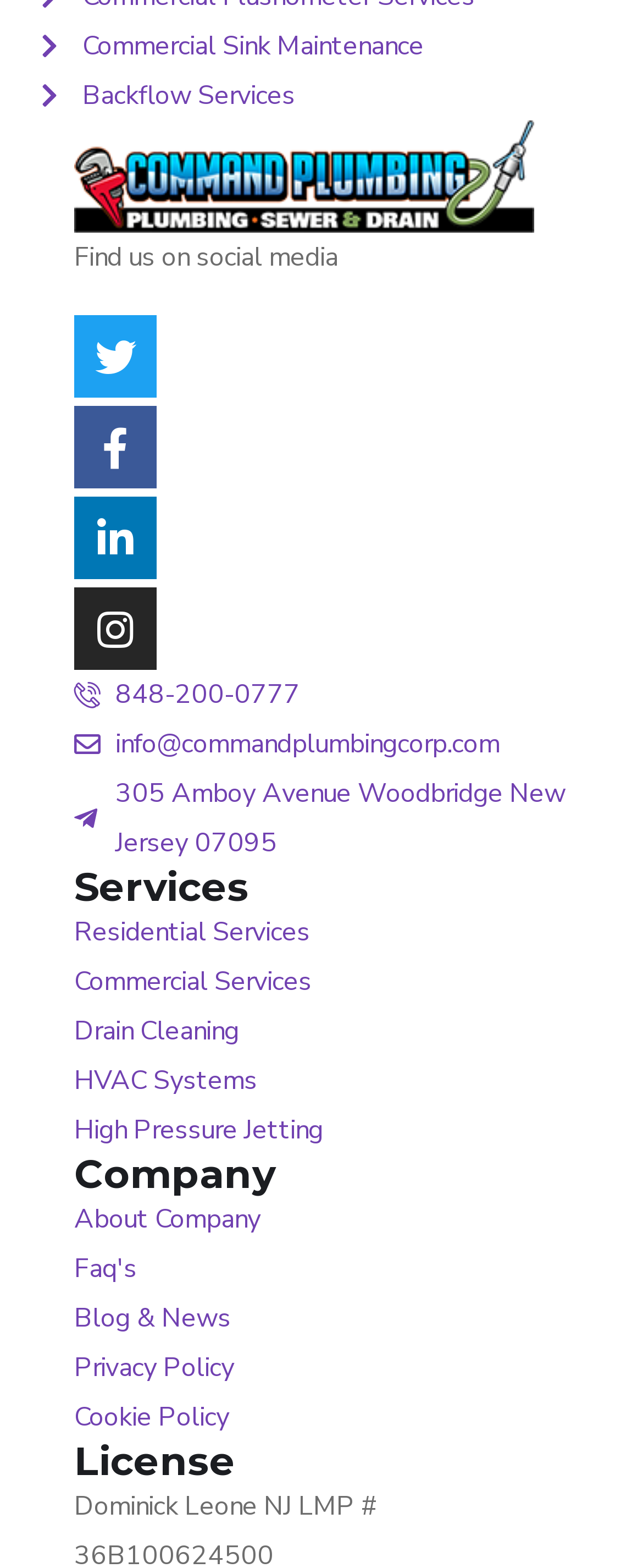Respond to the question below with a single word or phrase:
What is the company name?

Command Plumbing